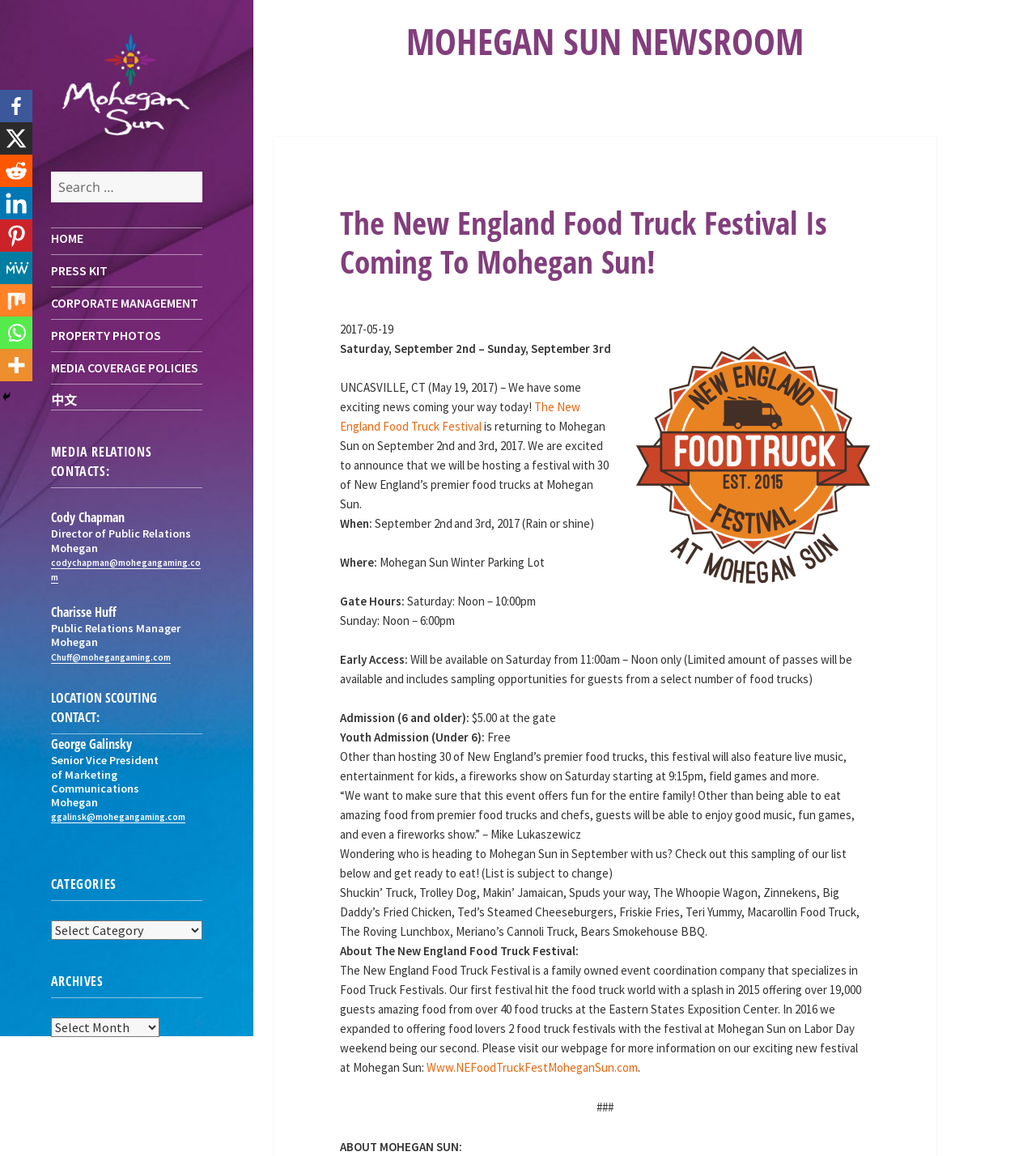What is the name of the company organizing the festival?
From the image, respond using a single word or phrase.

The New England Food Truck Festival